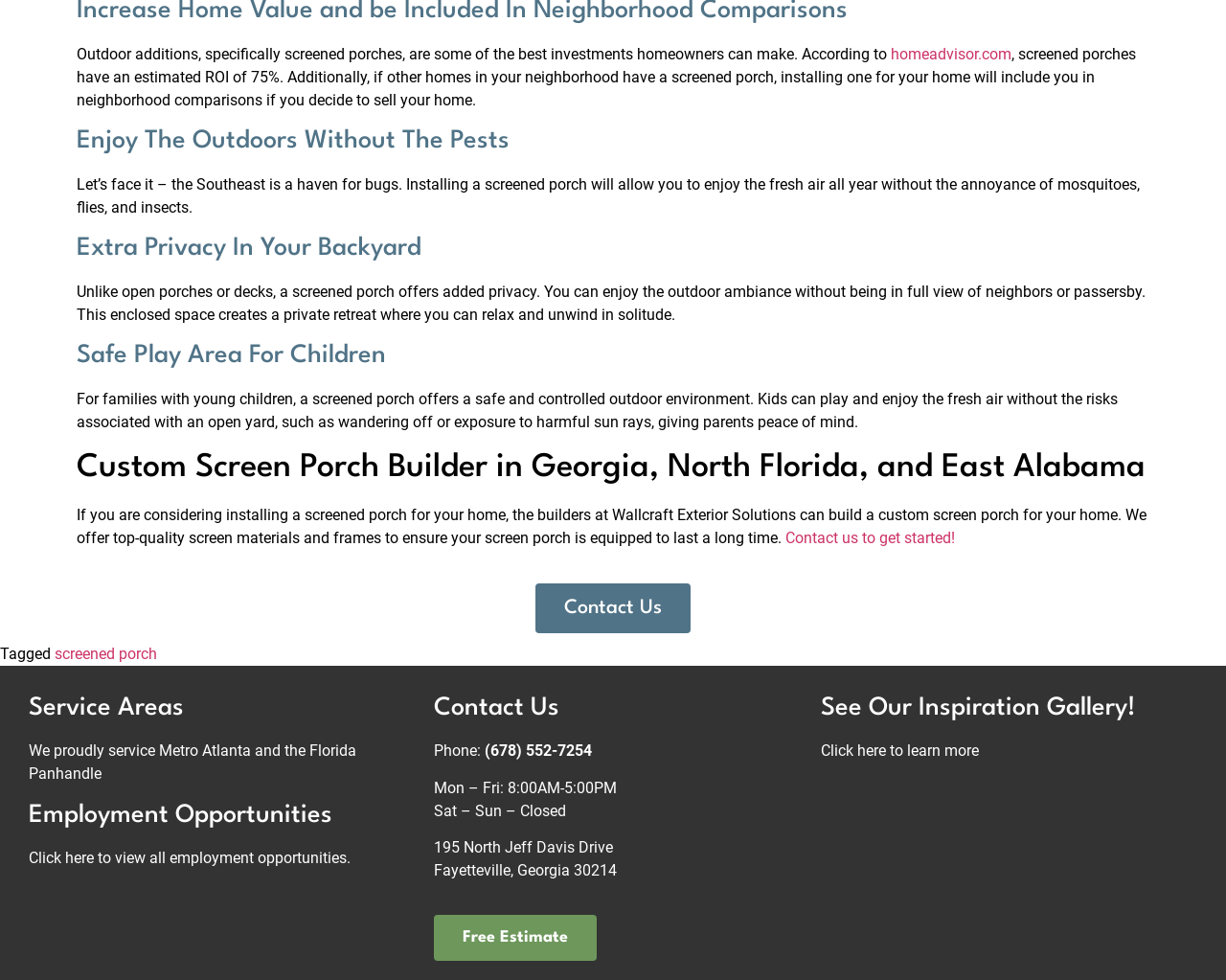Pinpoint the bounding box coordinates of the clickable element to carry out the following instruction: "See the inspiration gallery."

[0.669, 0.757, 0.798, 0.775]